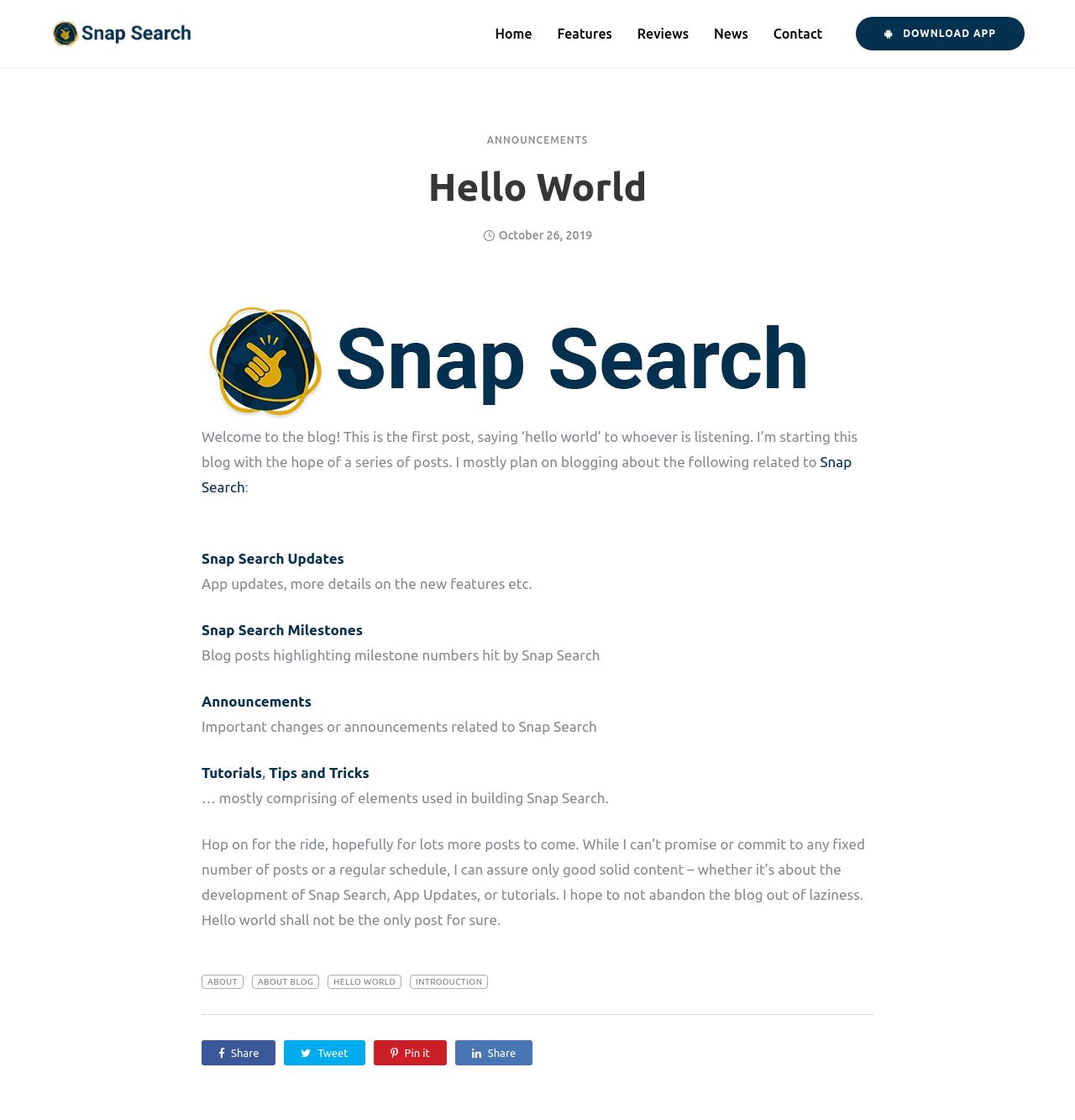Locate the bounding box coordinates of the area you need to click to fulfill this instruction: 'Click the logo of Snap Search'. The coordinates must be in the form of four float numbers ranging from 0 to 1: [left, top, right, bottom].

[0.047, 0.017, 0.183, 0.043]